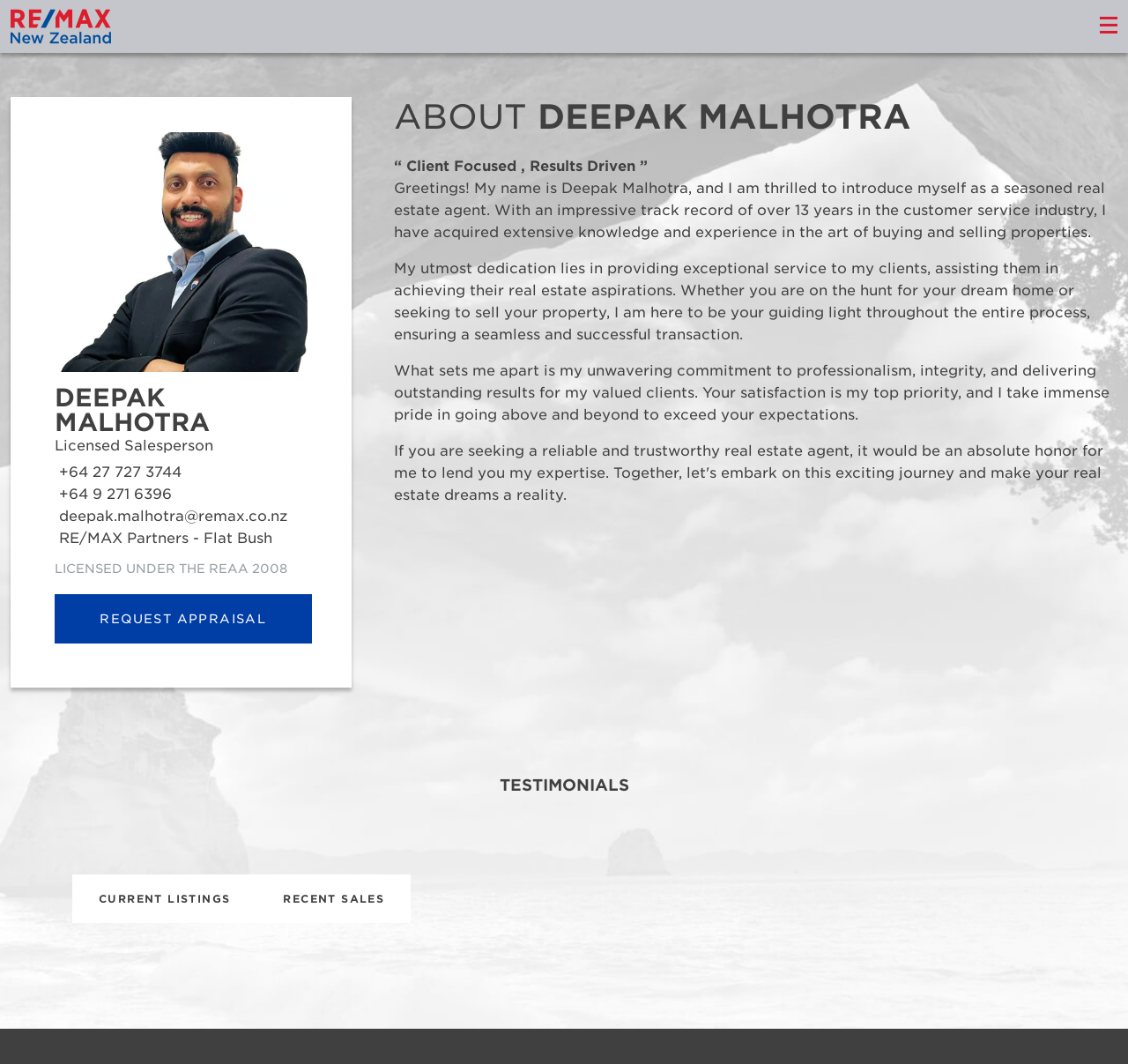Determine the bounding box coordinates for the area you should click to complete the following instruction: "View RE/MAX New Zealand website".

[0.009, 0.016, 0.099, 0.032]